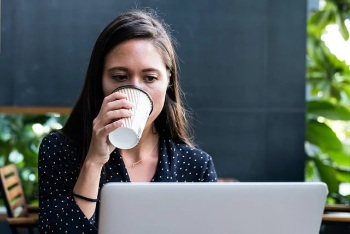Provide your answer in a single word or phrase: 
What is the atmosphere in the background?

Calm and inviting